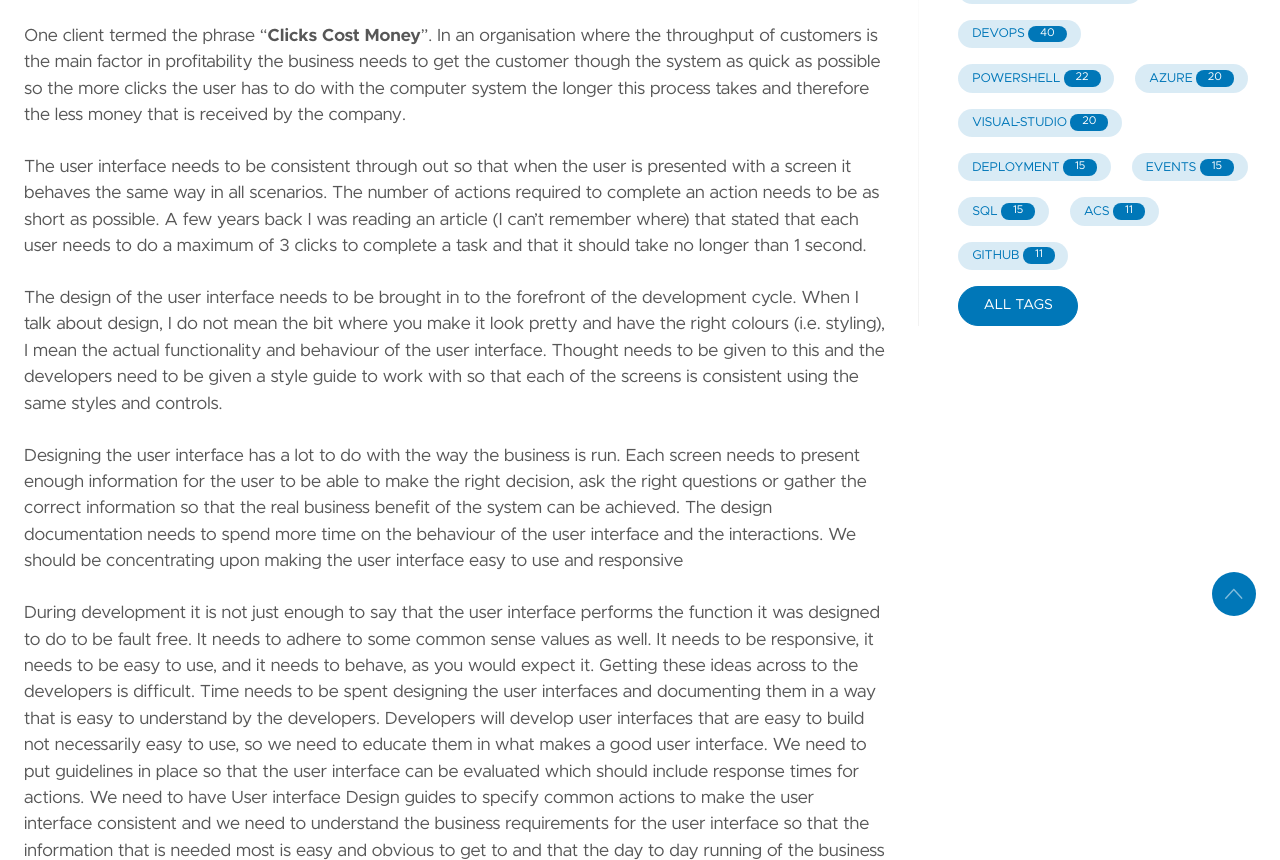Refer to the element description DEVOPS 40 and identify the corresponding bounding box in the screenshot. Format the coordinates as (top-left x, top-left y, bottom-right x, bottom-right y) with values in the range of 0 to 1.

[0.749, 0.023, 0.844, 0.056]